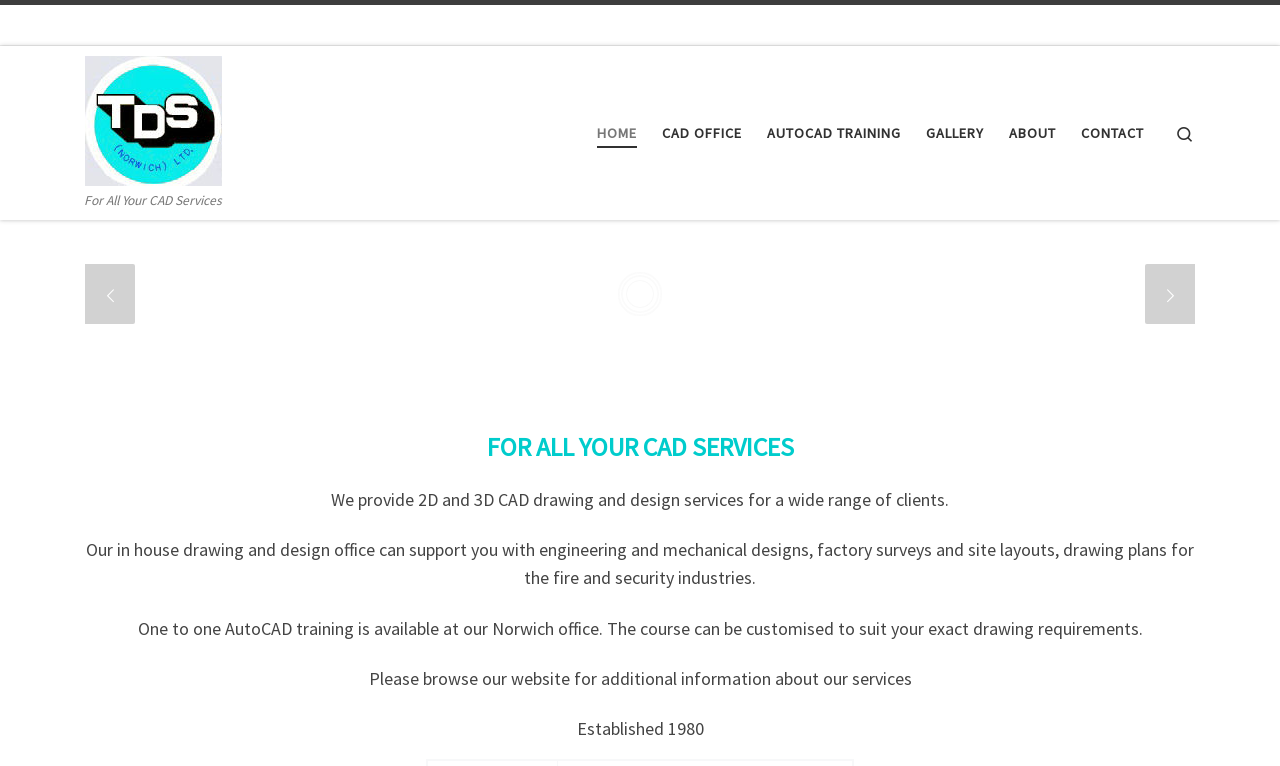Provide the bounding box coordinates of the HTML element described by the text: "alt="logo1"".

None